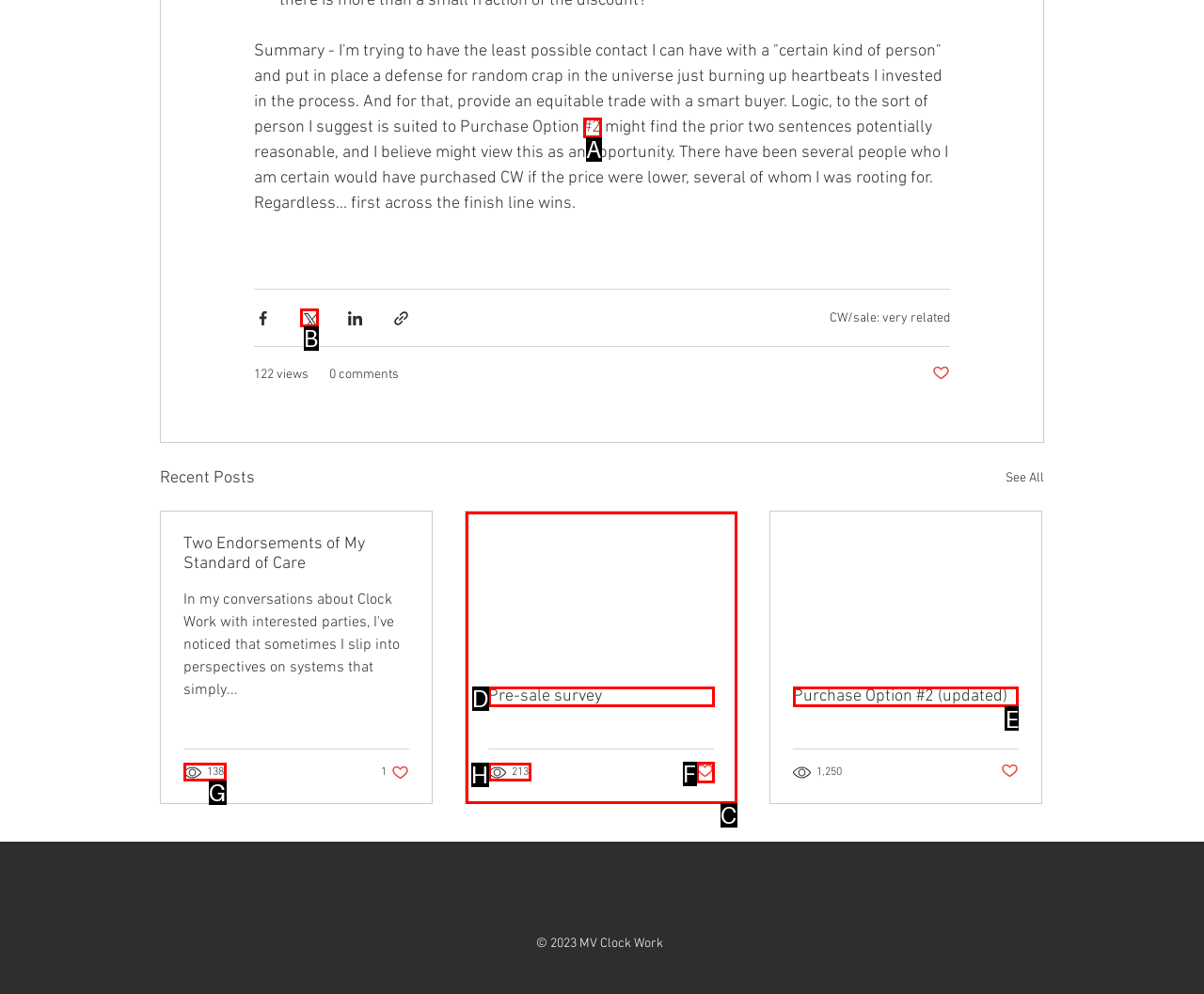Which HTML element should be clicked to complete the following task: View Purchase Option #2?
Answer with the letter corresponding to the correct choice.

E